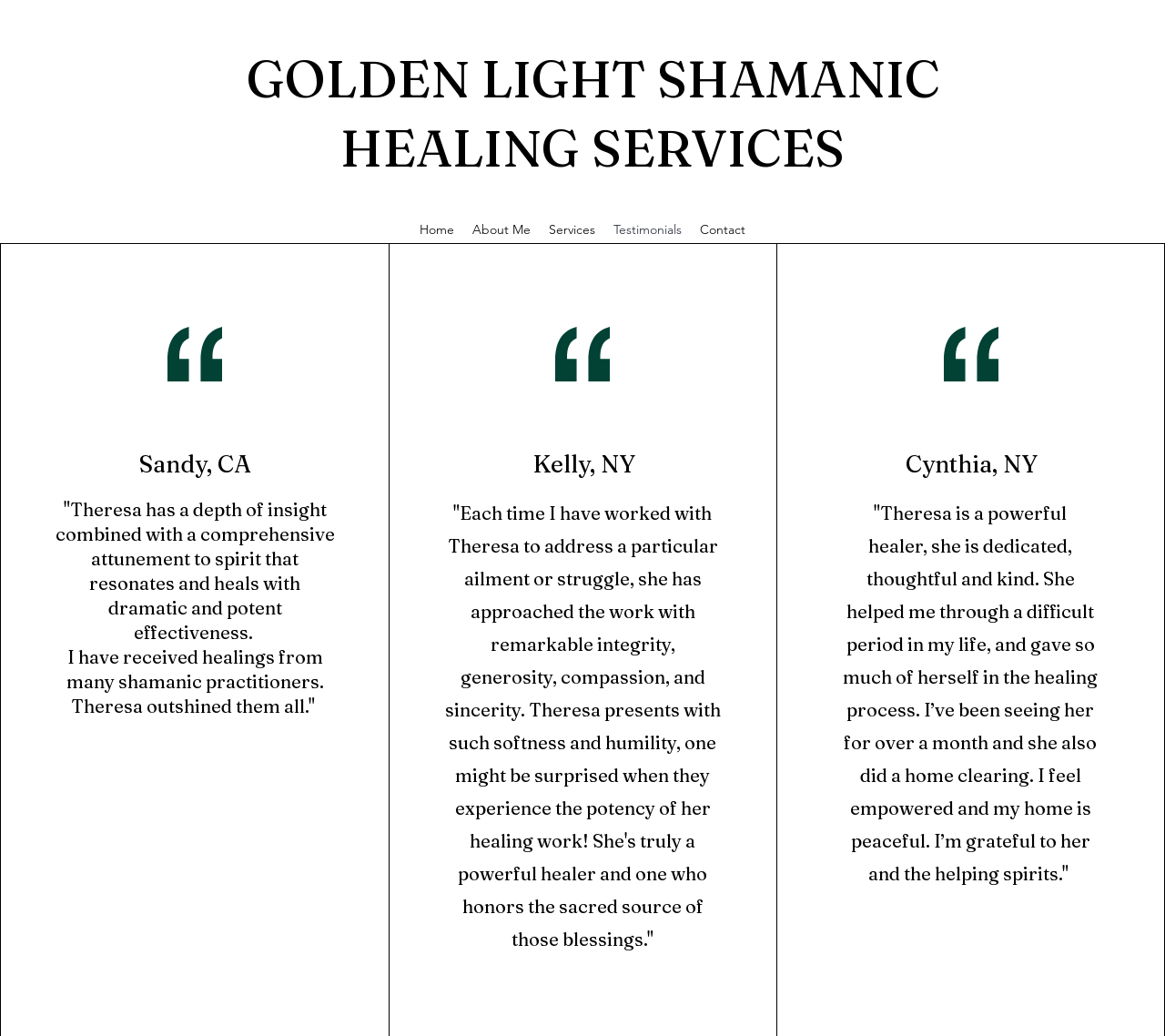How many testimonials are displayed on this webpage?
Provide a short answer using one word or a brief phrase based on the image.

3